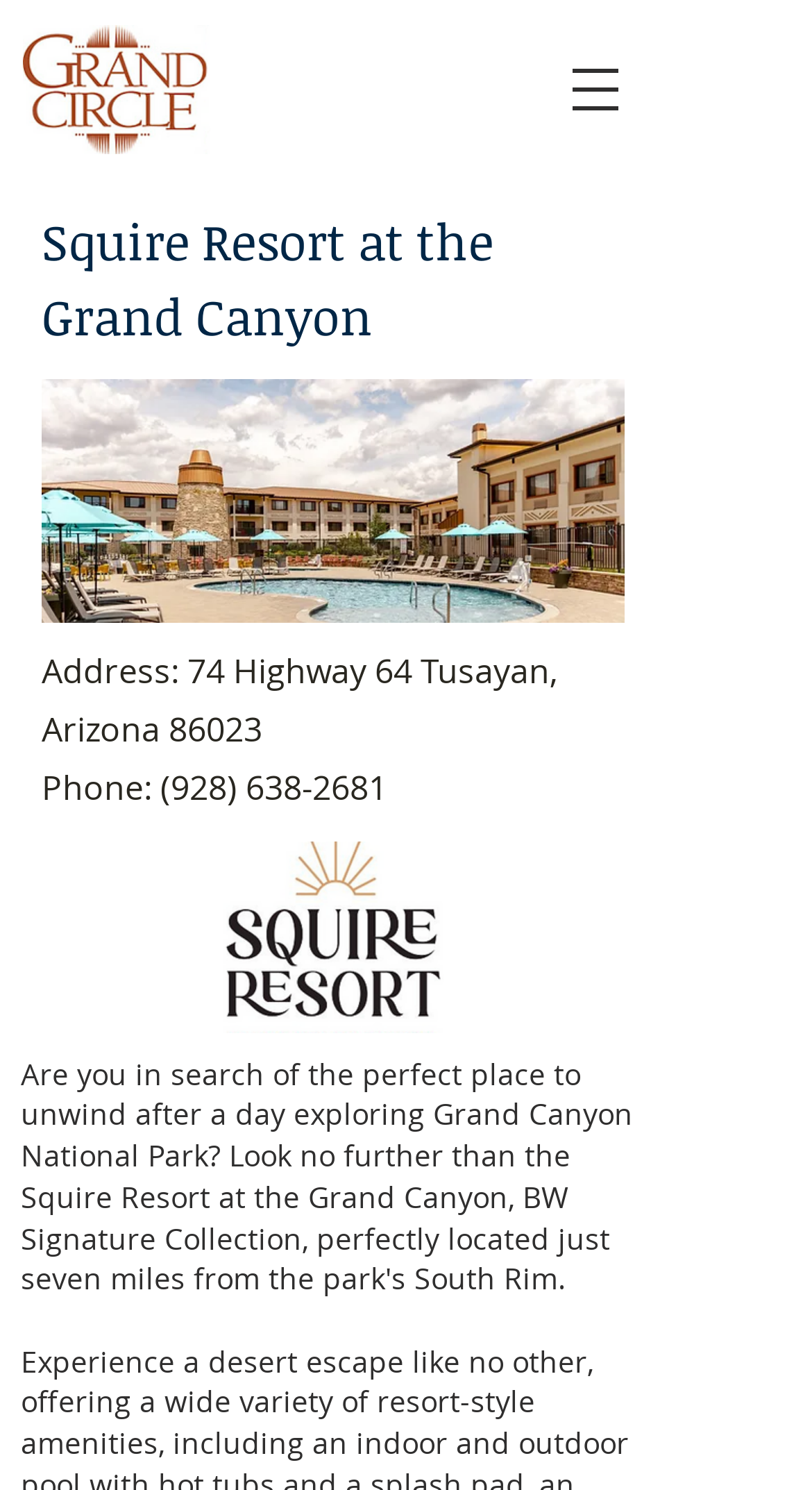Examine the image carefully and respond to the question with a detailed answer: 
What is the logo of the resort?

I determined the answer by examining the image element with the description 'squire_logo.png' which is located at the bottom of the webpage, indicating that it is the logo of the resort.